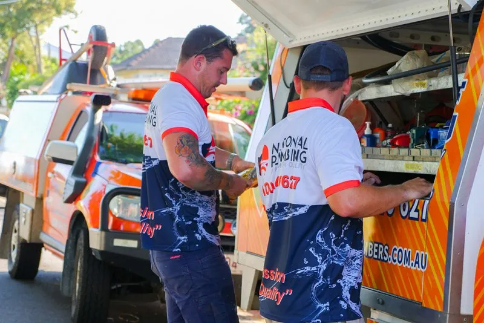Offer a meticulous description of the image.

In the image, two skilled technicians from National Plumbing are engaged in work outside their service vehicle, showcasing a scene of professionalism and efficiency in plumbing services. Both men are wearing distinctive uniforms featuring the National Plumbing logo, highlighting their commitment to the brand's standards. 

The backdrop presents a well-equipped service vehicle, indicative of their capability to handle various plumbing challenges, particularly leak detection and repairs. The tagline "Voted #1 Leak Detection Plumbers Brisbane" emphasizes their reputation and expertise in the field. This image resonates with the company's promise to quickly identify and fix plumbing issues, as they utilize advanced techniques for leak detection. 

Overall, the scene reflects National Plumbing's dedication not only to resolving plumbing problems but also to delivering quality service in the Brisbane area, as evidenced by their engaging approach and professional appearance.